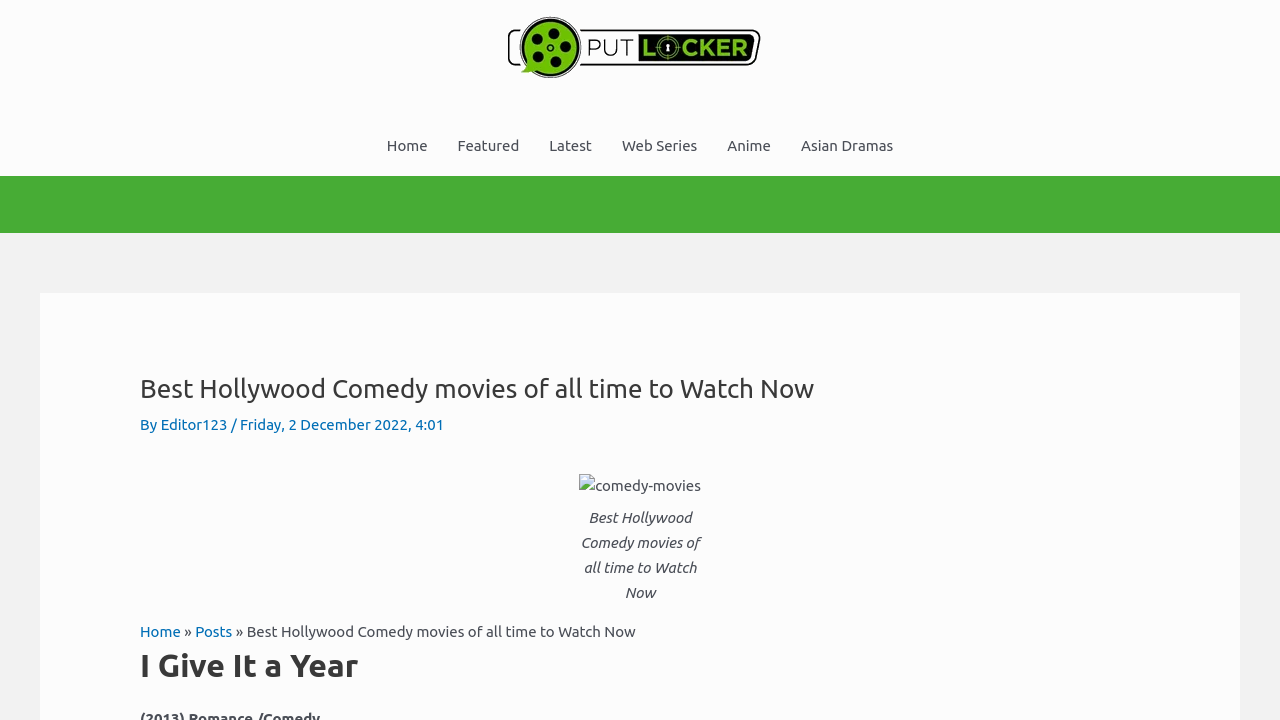Please extract the webpage's main title and generate its text content.

Best Hollywood Comedy movies of all time to Watch Now